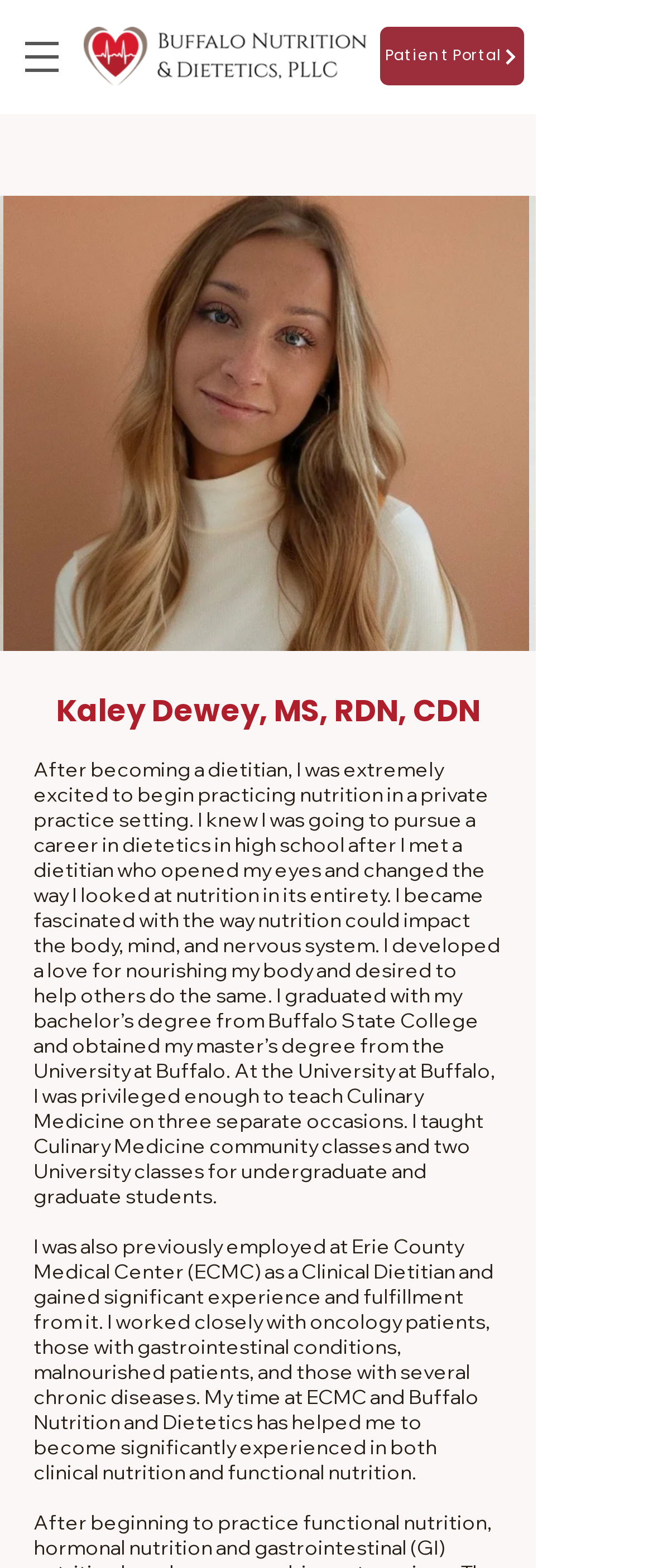Based on the image, please elaborate on the answer to the following question:
What is the name of the company?

I found the answer by looking at the generic element with the text 'Buffalo Nutrition & Dietetics, PLLC' which is likely to be the name of the company.